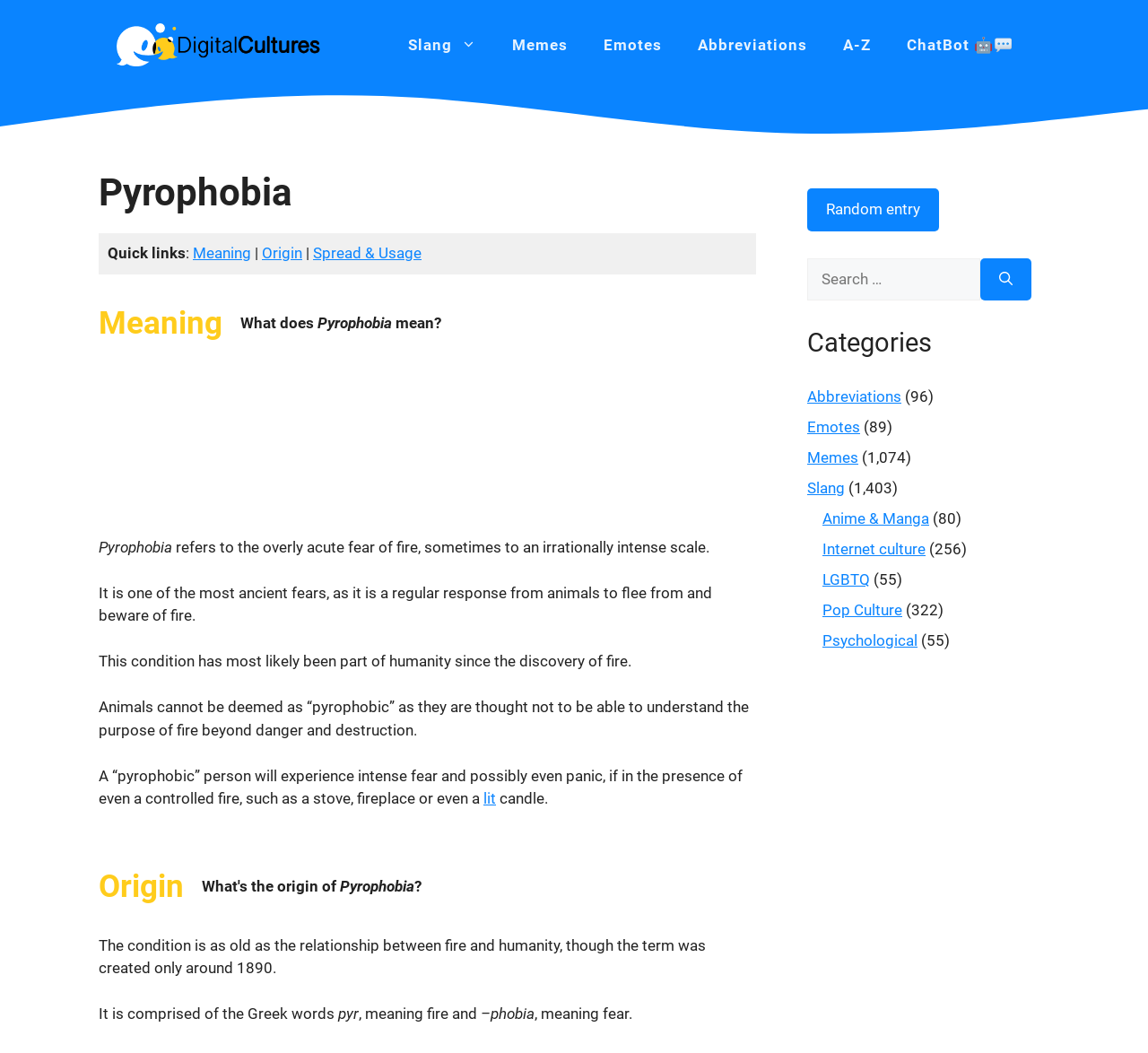Determine the bounding box for the described UI element: "parent_node: Shreya Dubey title="Shreya Dubey"".

None